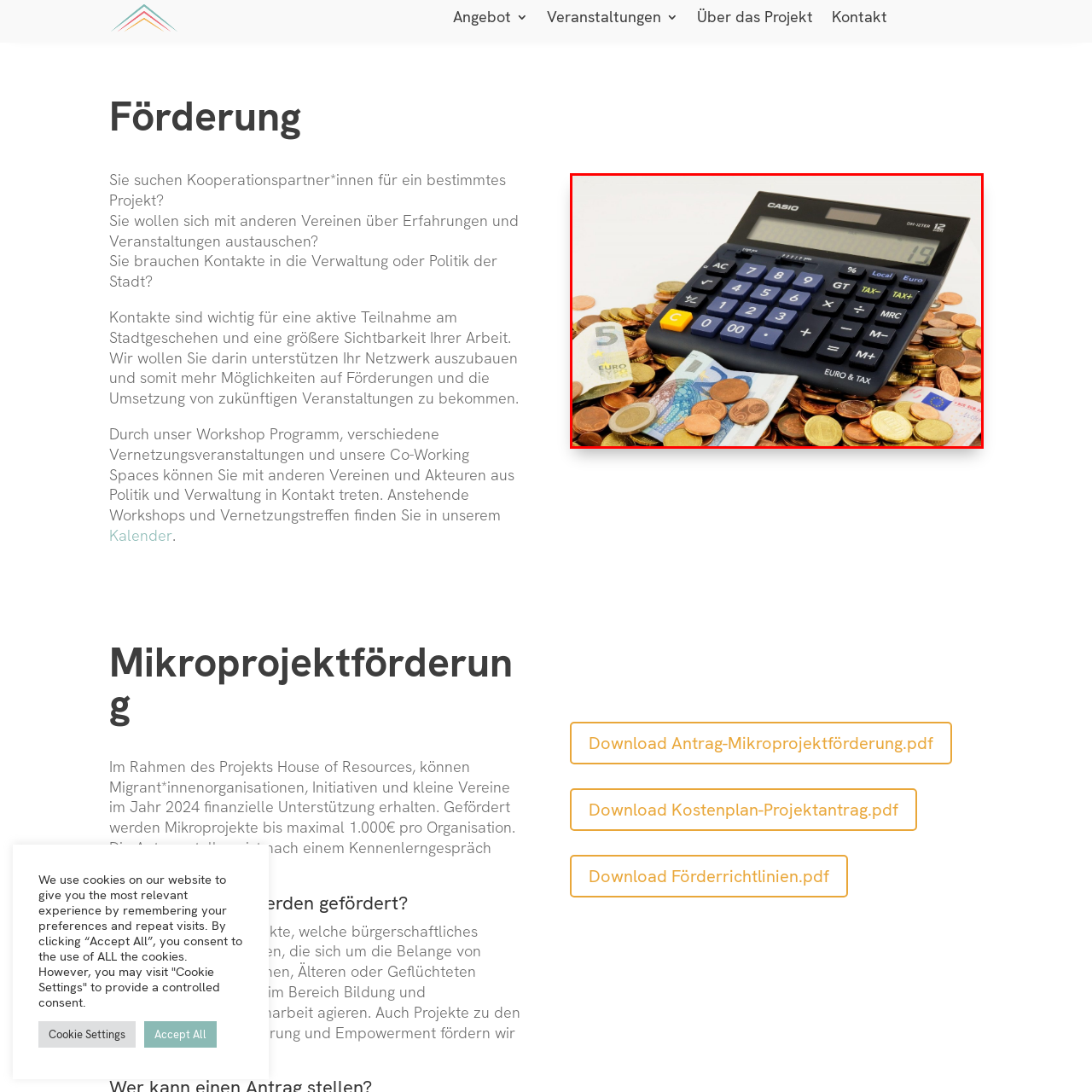Explain what is happening in the image inside the red outline in great detail.

The image displays a Casio calculator positioned on a pile of assorted coins and banknotes. The calculator, prominently featuring a digital display, is used for calculating monetary amounts and is marked with labels for "Euro" and "Tax." Surrounding it are various currencies, including notes featuring the euro symbol and denominations of five euros, mixed among different sized coins, reflecting the theme of finance and budgeting. This visual conveys a sense of financial management, likely in the context of applying for grants or funding as part of the "House of Resources" initiative, which supports projects for migrant organizations and small associations.